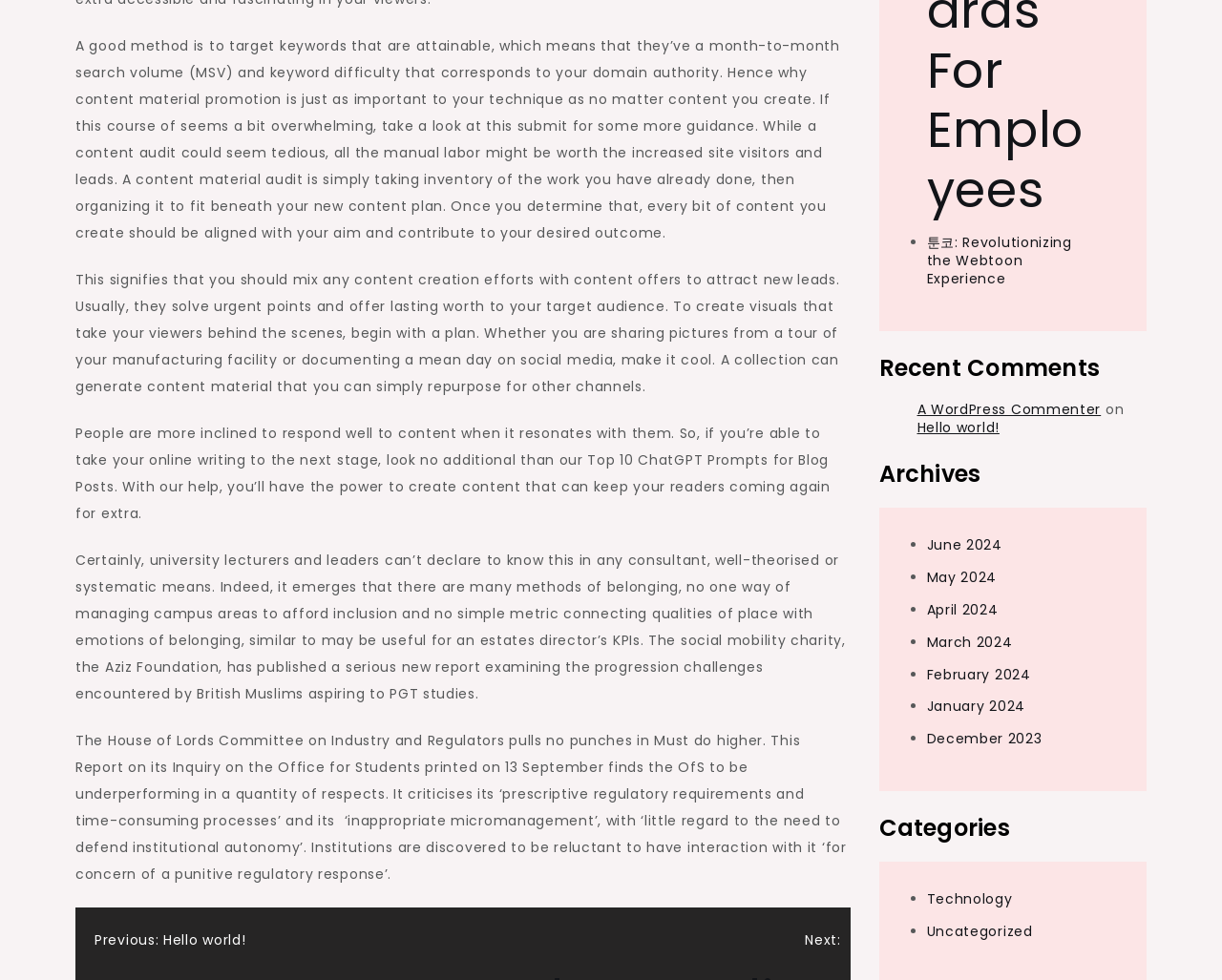Please locate the bounding box coordinates for the element that should be clicked to achieve the following instruction: "Click on 'June 2024' link in Archives". Ensure the coordinates are given as four float numbers between 0 and 1, i.e., [left, top, right, bottom].

[0.758, 0.546, 0.82, 0.566]